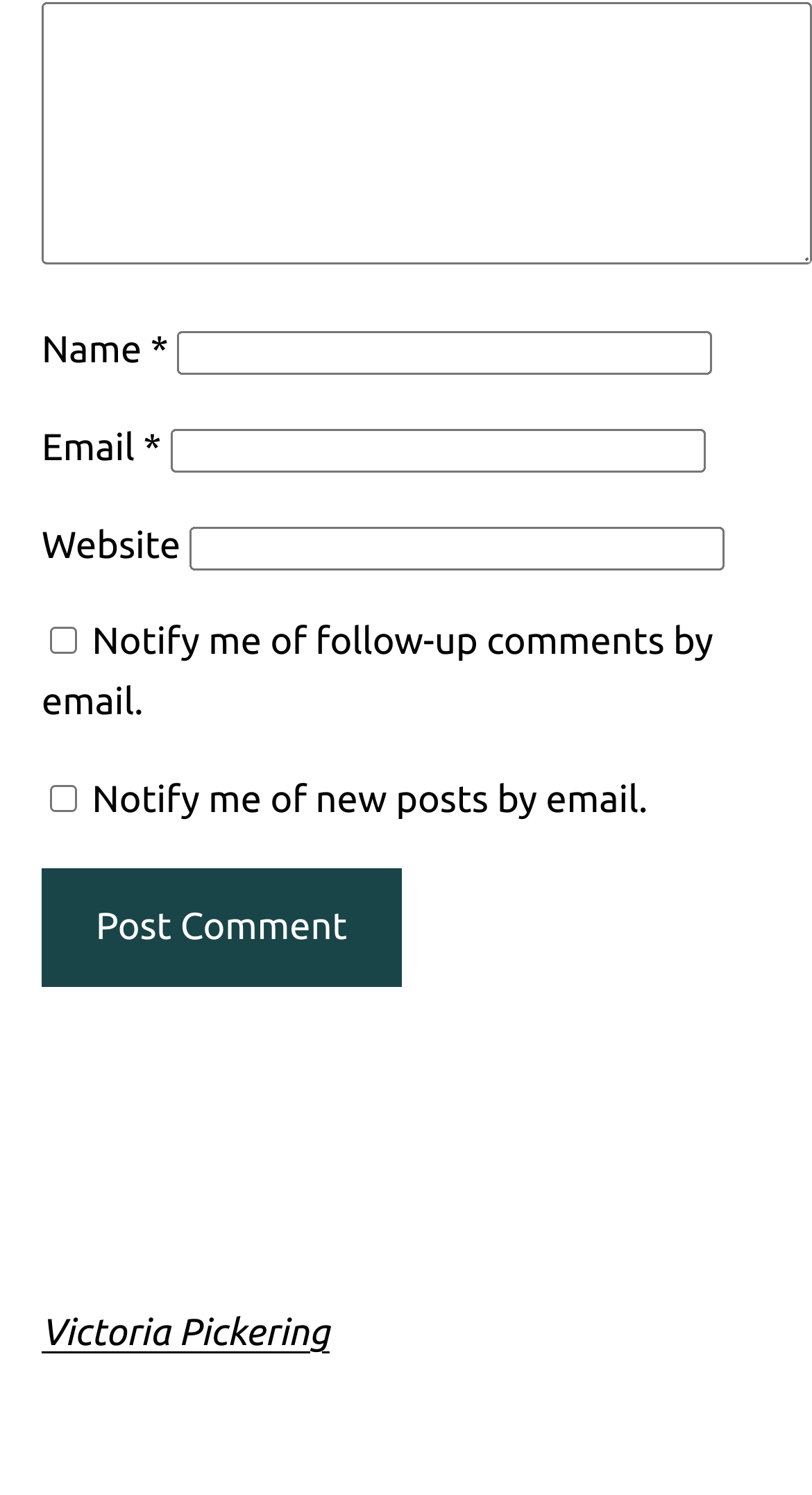What is the text of the link at the bottom of the page?
Using the image as a reference, answer with just one word or a short phrase.

Victoria Pickering